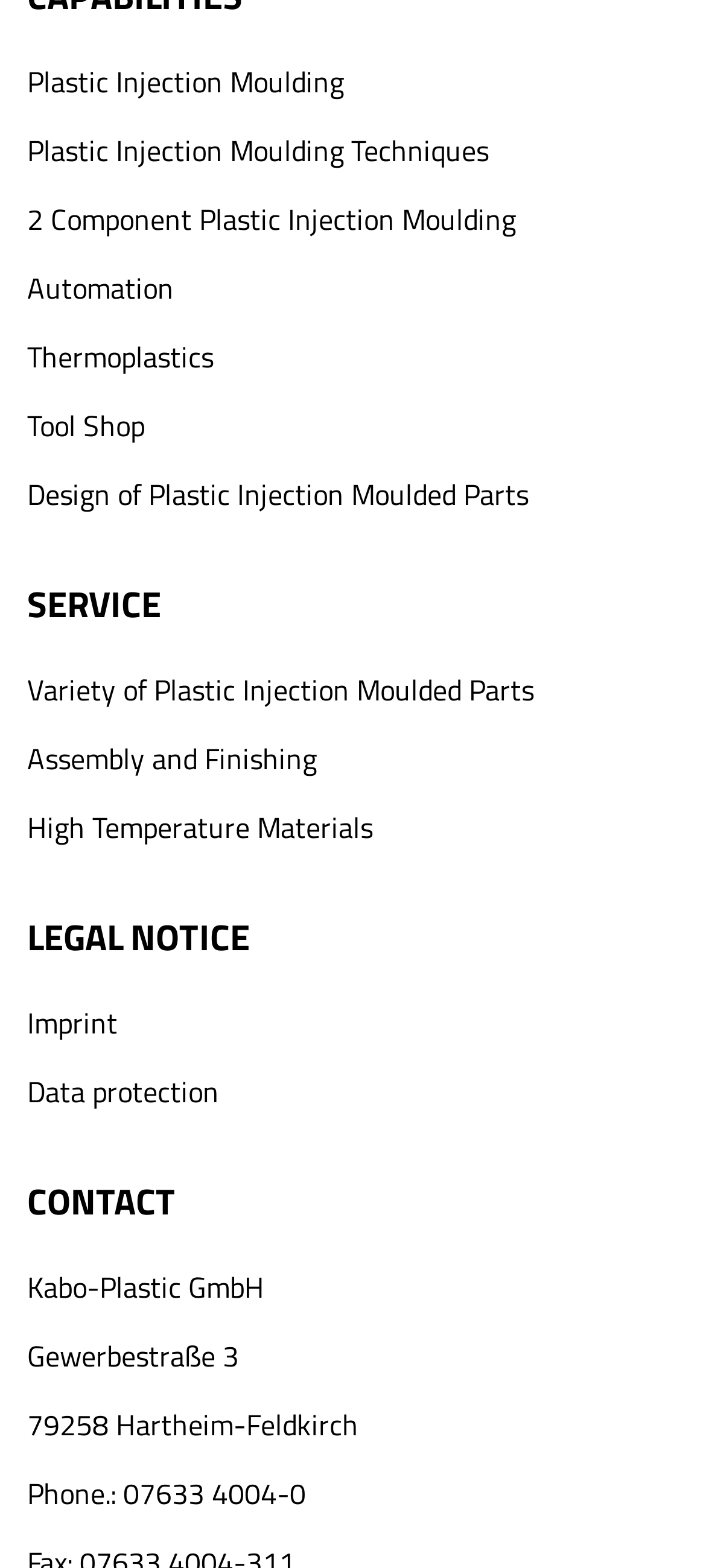Give a concise answer of one word or phrase to the question: 
What is the address of the company?

Gewerbestraße 3, 79258 Hartheim-Feldkirch